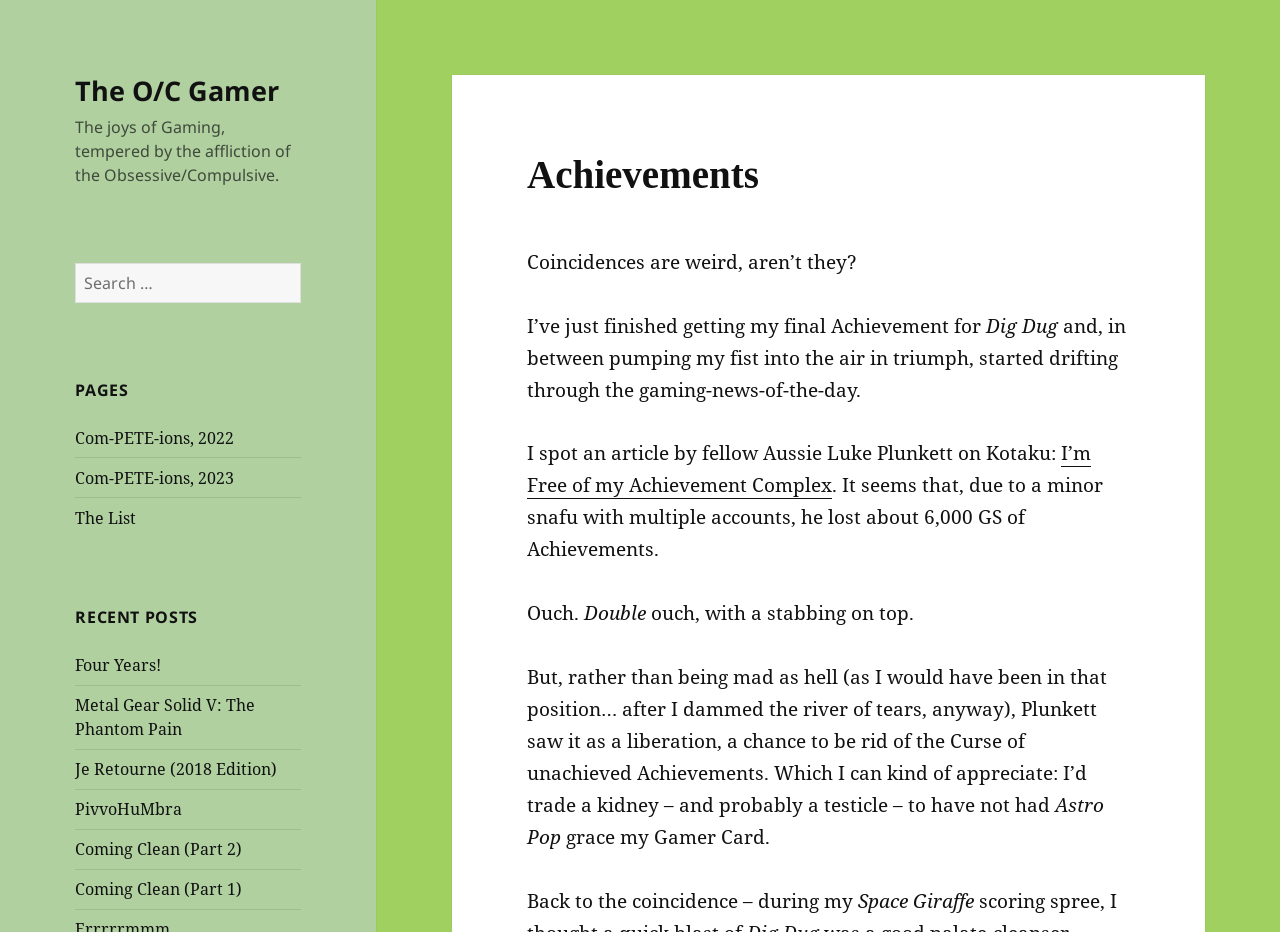Based on the description "aria-label="Google+ Basic Square"", find the bounding box of the specified UI element.

None